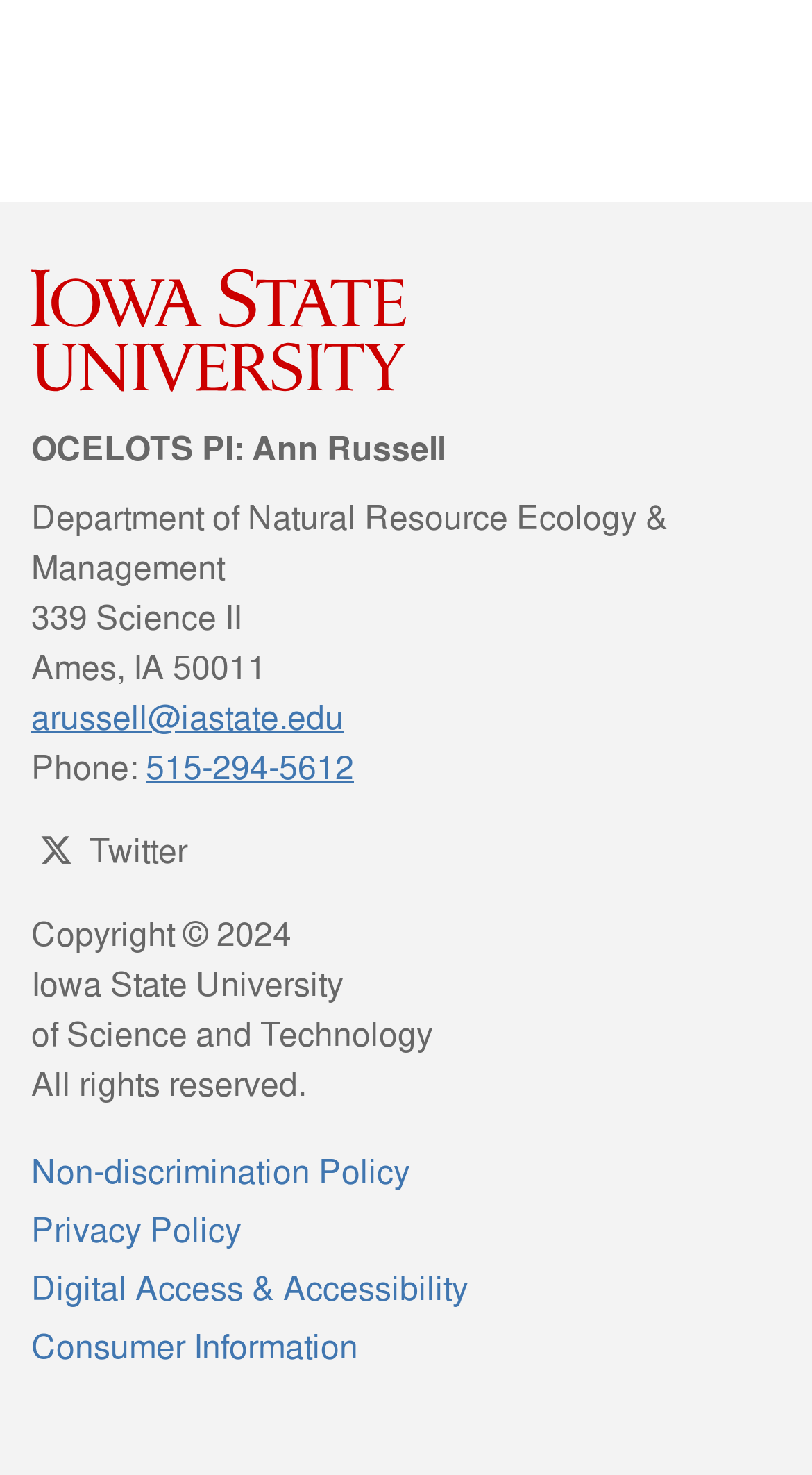Please give the bounding box coordinates of the area that should be clicked to fulfill the following instruction: "Visit Twitter page". The coordinates should be in the format of four float numbers from 0 to 1, i.e., [left, top, right, bottom].

[0.038, 0.559, 0.231, 0.593]